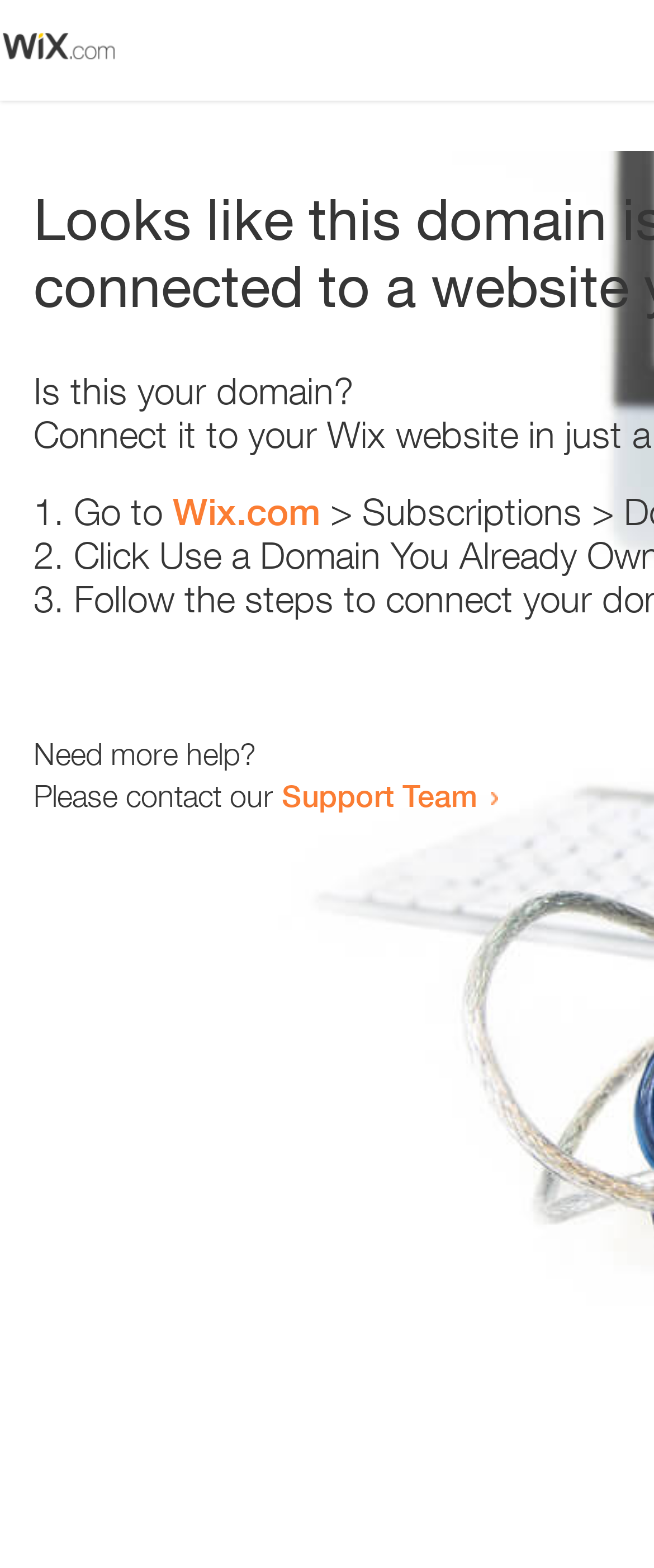How many steps are provided?
Respond to the question with a well-detailed and thorough answer.

The webpage lists three steps, marked as '1.', '2.', and '3.', which suggests that there are three steps provided.